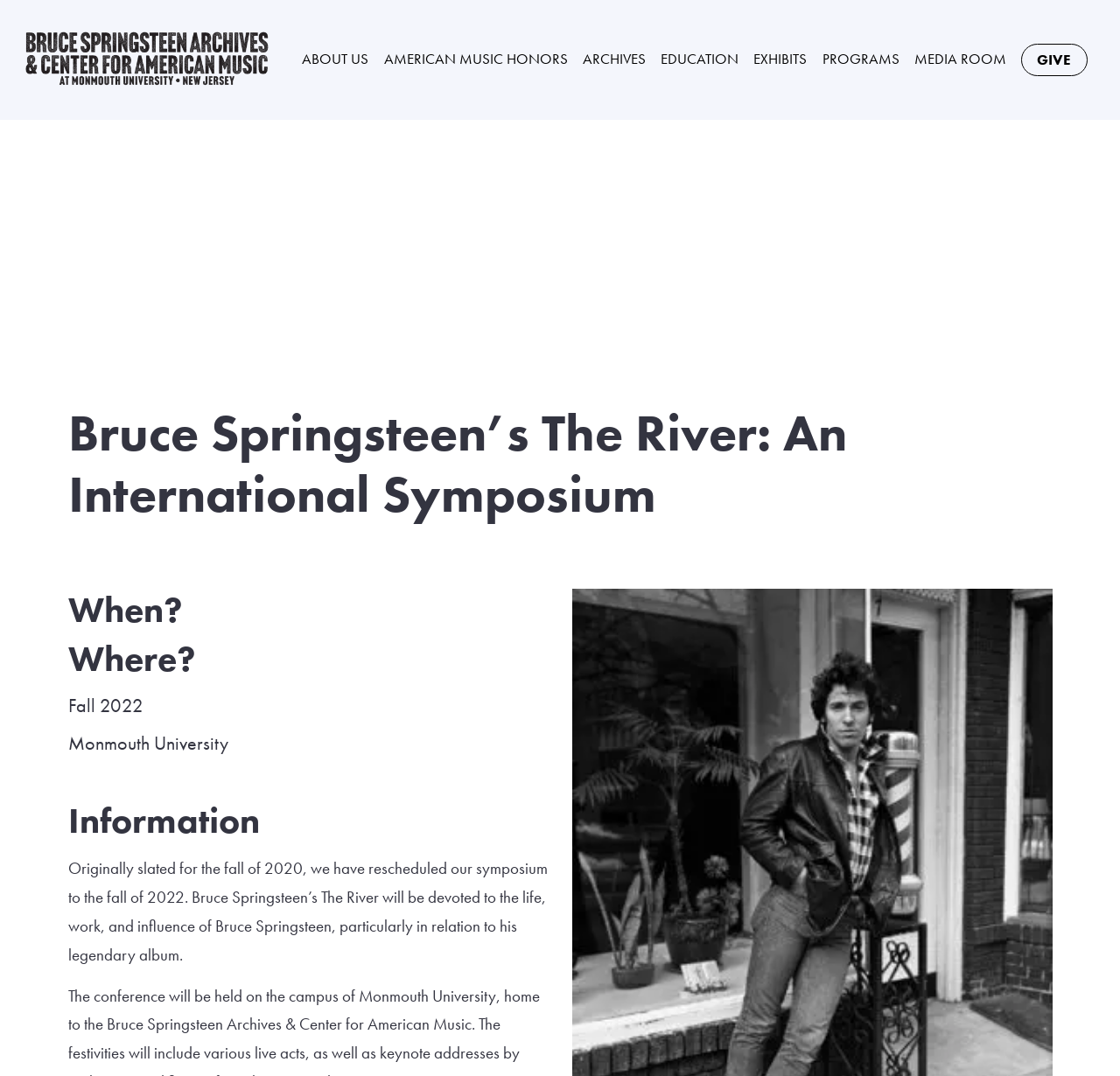What is the name of the album being devoted to in the symposium?
Based on the screenshot, respond with a single word or phrase.

The River